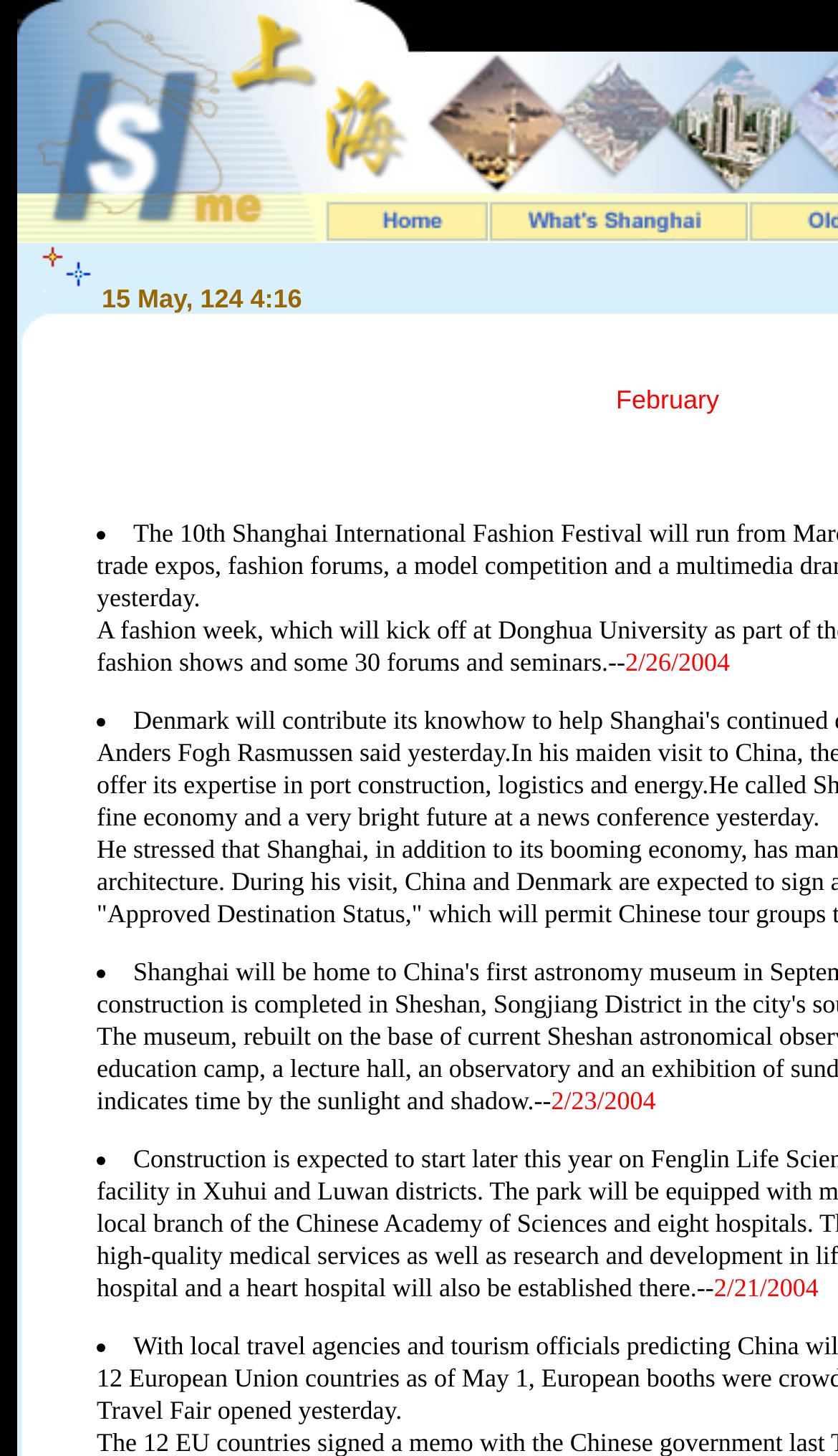Illustrate the webpage with a detailed description.

This webpage provides an overview of Shanghai from various aspects, catering to both businessmen and tourists. At the top, there are four images arranged horizontally, taking up most of the width of the page. Below these images, there are three links, each accompanied by an image, aligned horizontally and spaced evenly apart. 

To the left of these links, there is a small image. Below this image, there is another image, and to the right of it, there is a table with a single row containing two cells. The first cell is empty, and the second cell contains the text "February". 

Below the table, there are four bullet points, each with a date written next to it, including "2/23/2004", "2/21/2004", and two others. The bullet points and dates are arranged vertically, with the most recent date at the top.